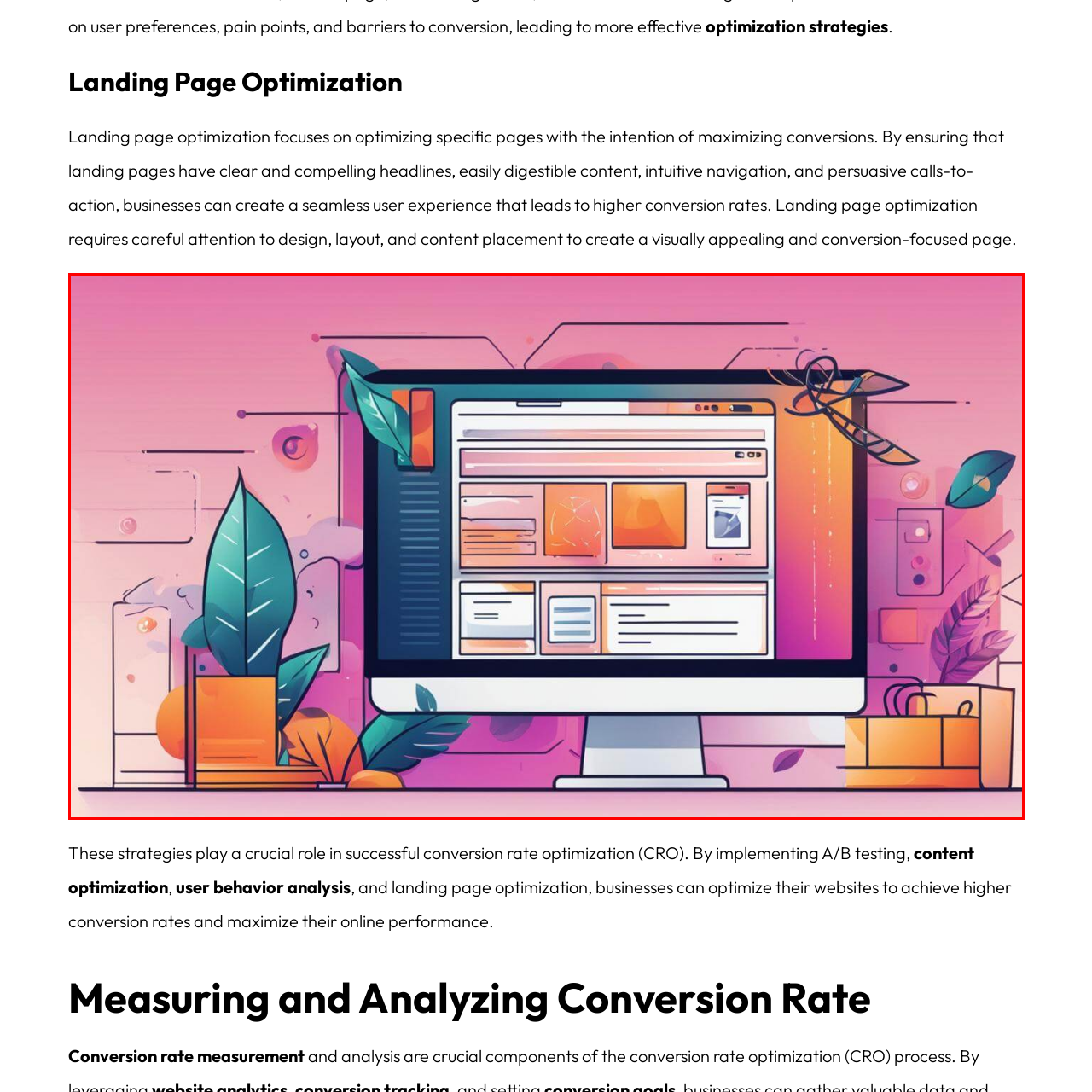Elaborate on the contents of the image marked by the red border.

The image depicts a stylish and colorful illustration of a computer monitor showcasing a modern website layout, set against a vibrant pink background. The monitor features various sections filled with engaging content, emphasizing design elements commonly used in landing page optimization. Surrounding the computer are lush, green leaves and decorative elements, suggesting a fresh and organic approach to digital design. This visualization captures the essence of conversion rate optimization (CRO) strategies, reflecting the importance of crafting compelling user experiences that drive conversions and enhance online performance. Overall, it conveys a seamless blend of technology and creativity in the world of web design.